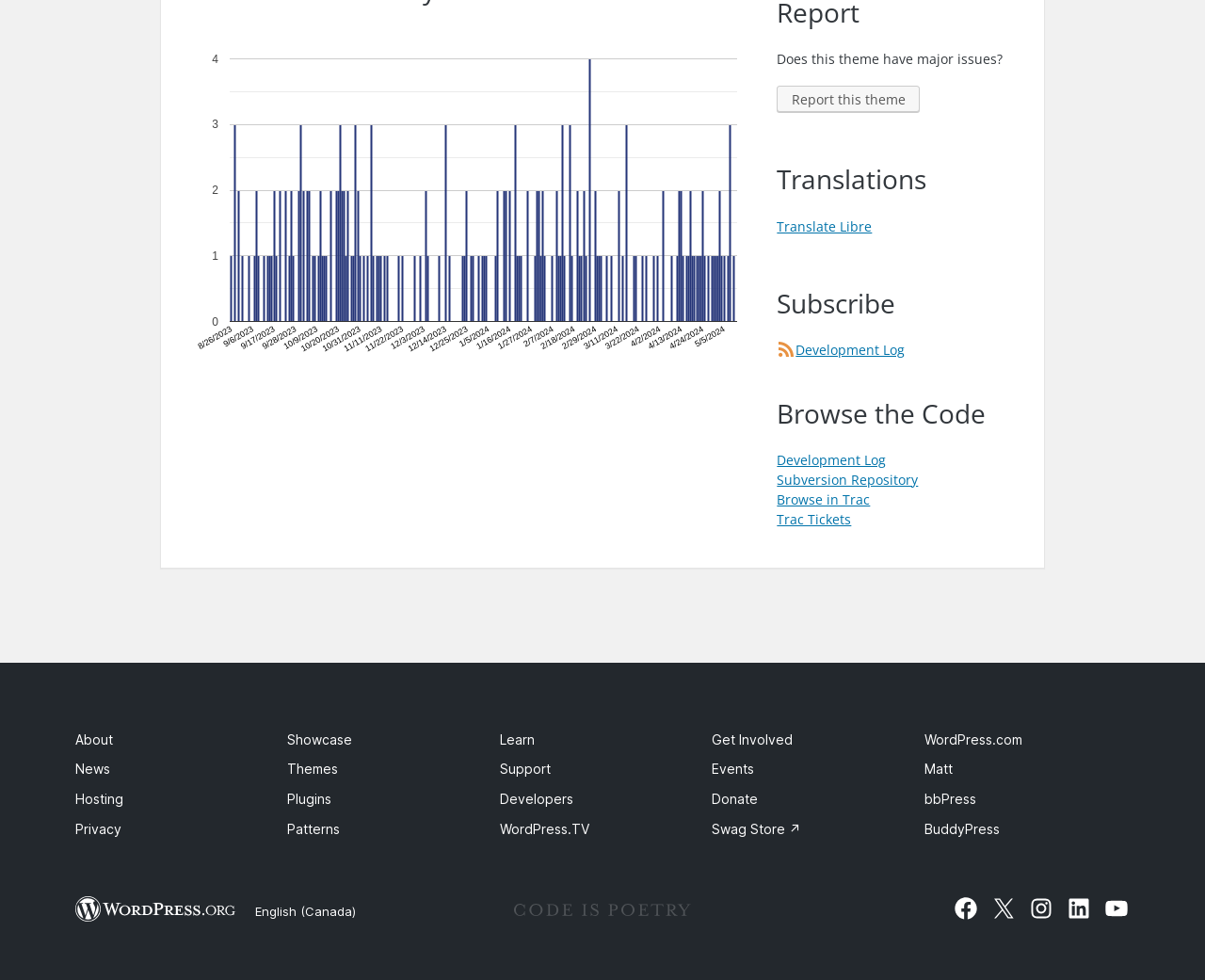Please locate the bounding box coordinates of the region I need to click to follow this instruction: "Report this theme".

[0.645, 0.088, 0.763, 0.115]